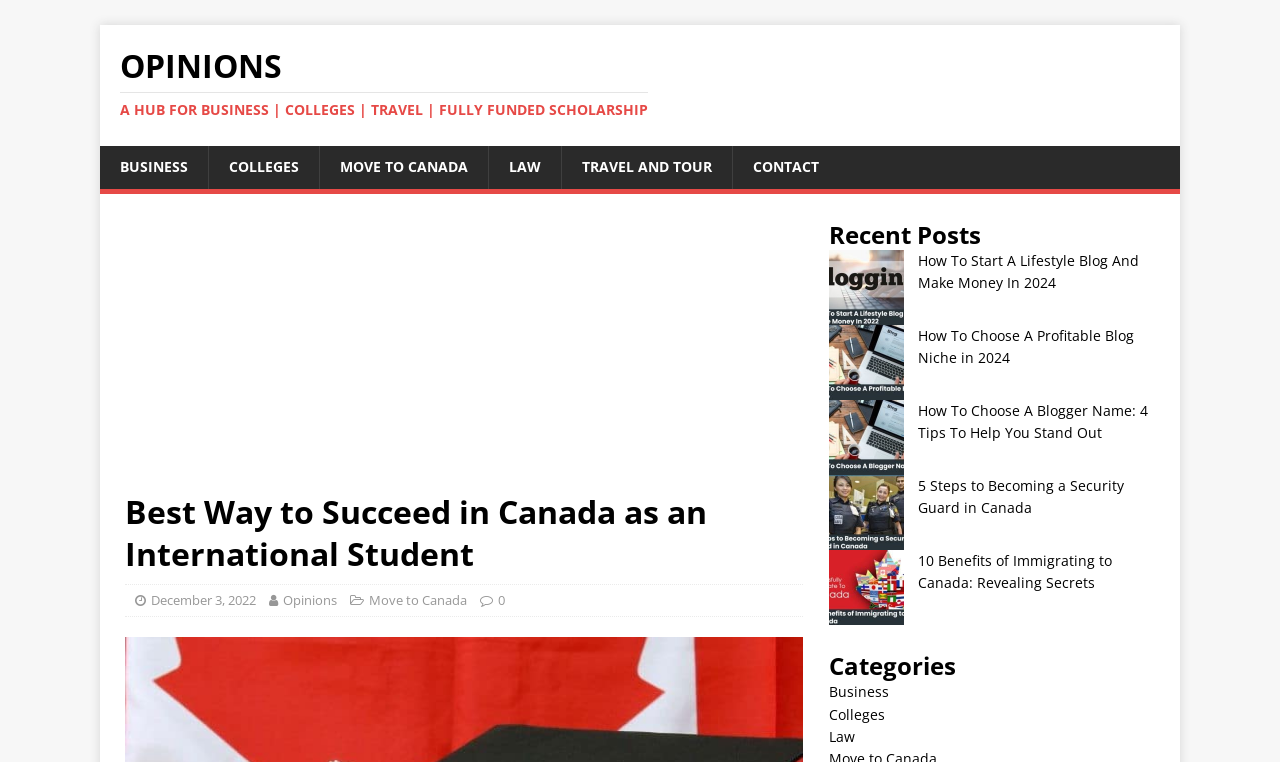Extract the bounding box coordinates for the described element: "December 3, 2022". The coordinates should be represented as four float numbers between 0 and 1: [left, top, right, bottom].

[0.118, 0.776, 0.2, 0.8]